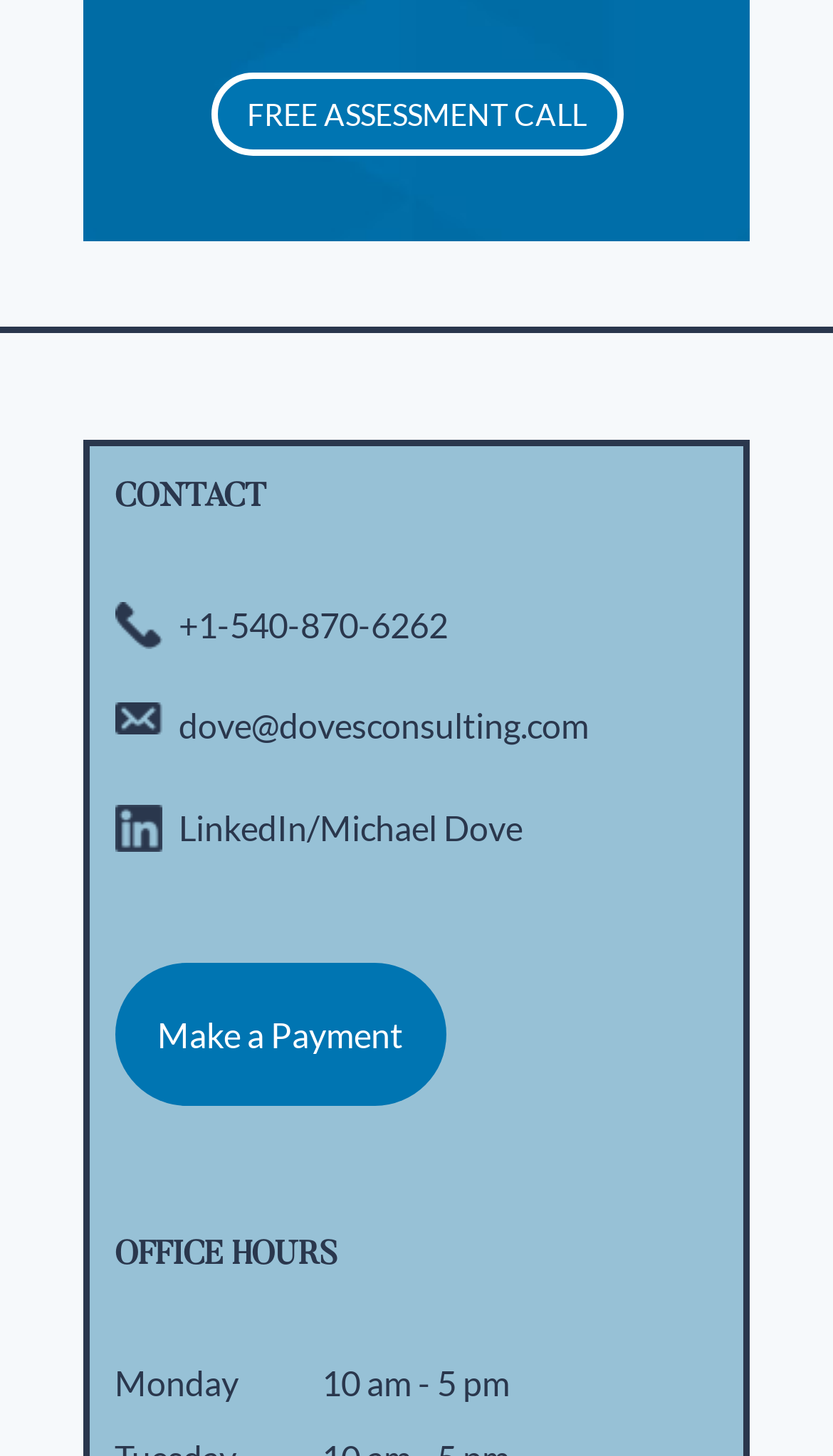What is the LinkedIn profile link?
Observe the image and answer the question with a one-word or short phrase response.

LinkedIn/Michael Dove